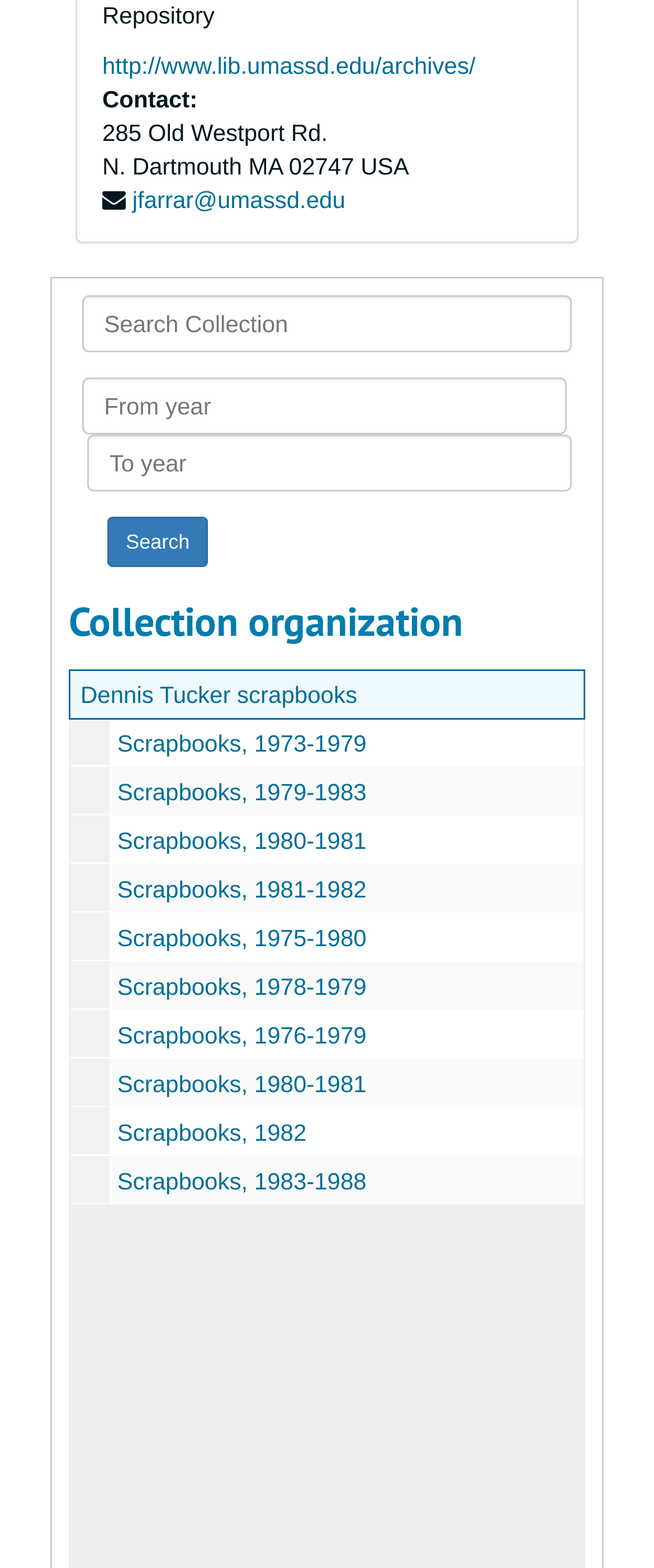Could you specify the bounding box coordinates for the clickable section to complete the following instruction: "View Dennis Tucker scrapbooks"?

[0.123, 0.435, 0.546, 0.452]